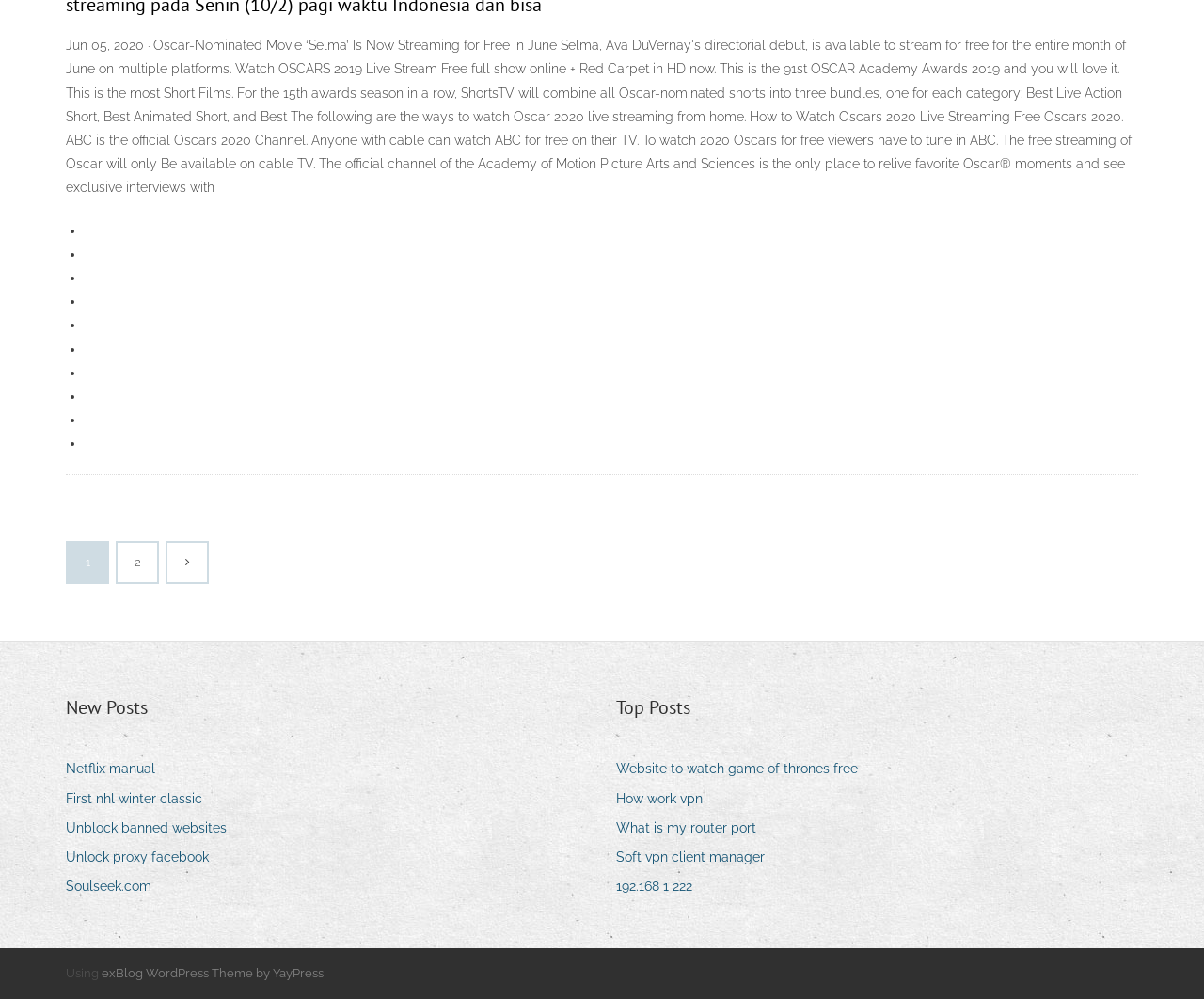Identify the bounding box coordinates for the UI element described as follows: "Netflix manual". Ensure the coordinates are four float numbers between 0 and 1, formatted as [left, top, right, bottom].

[0.055, 0.758, 0.141, 0.783]